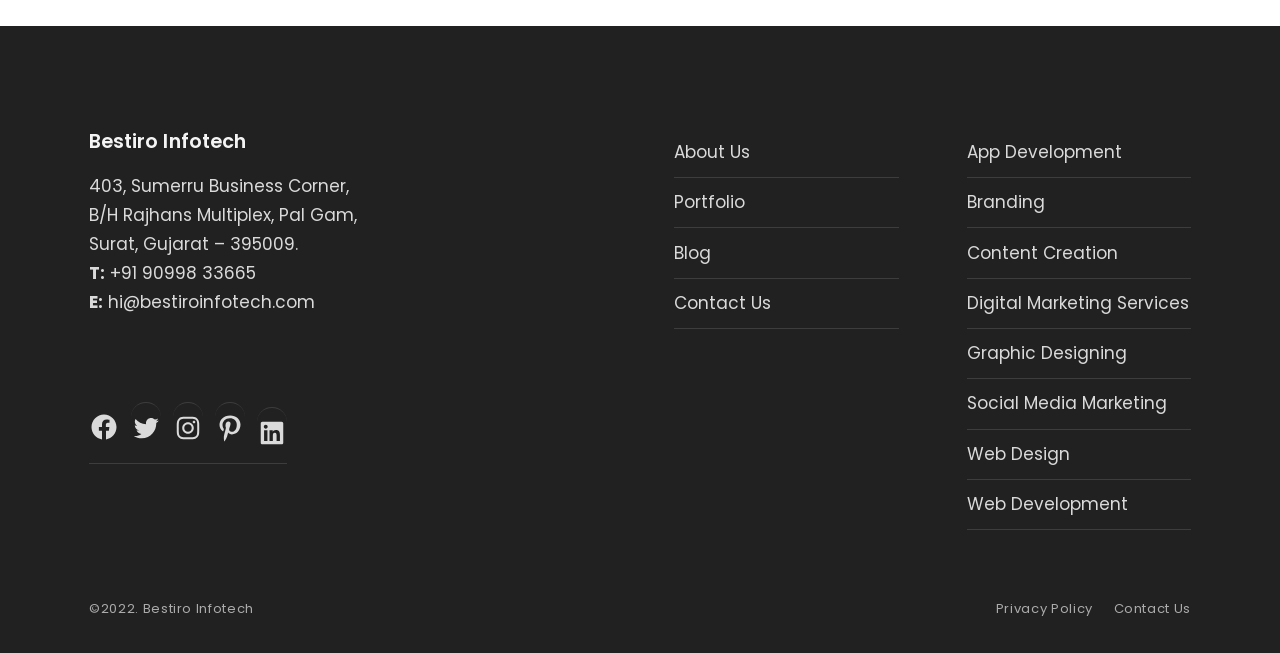Identify the bounding box coordinates of the clickable region required to complete the instruction: "Click on About Us". The coordinates should be given as four float numbers within the range of 0 and 1, i.e., [left, top, right, bottom].

[0.527, 0.212, 0.586, 0.256]